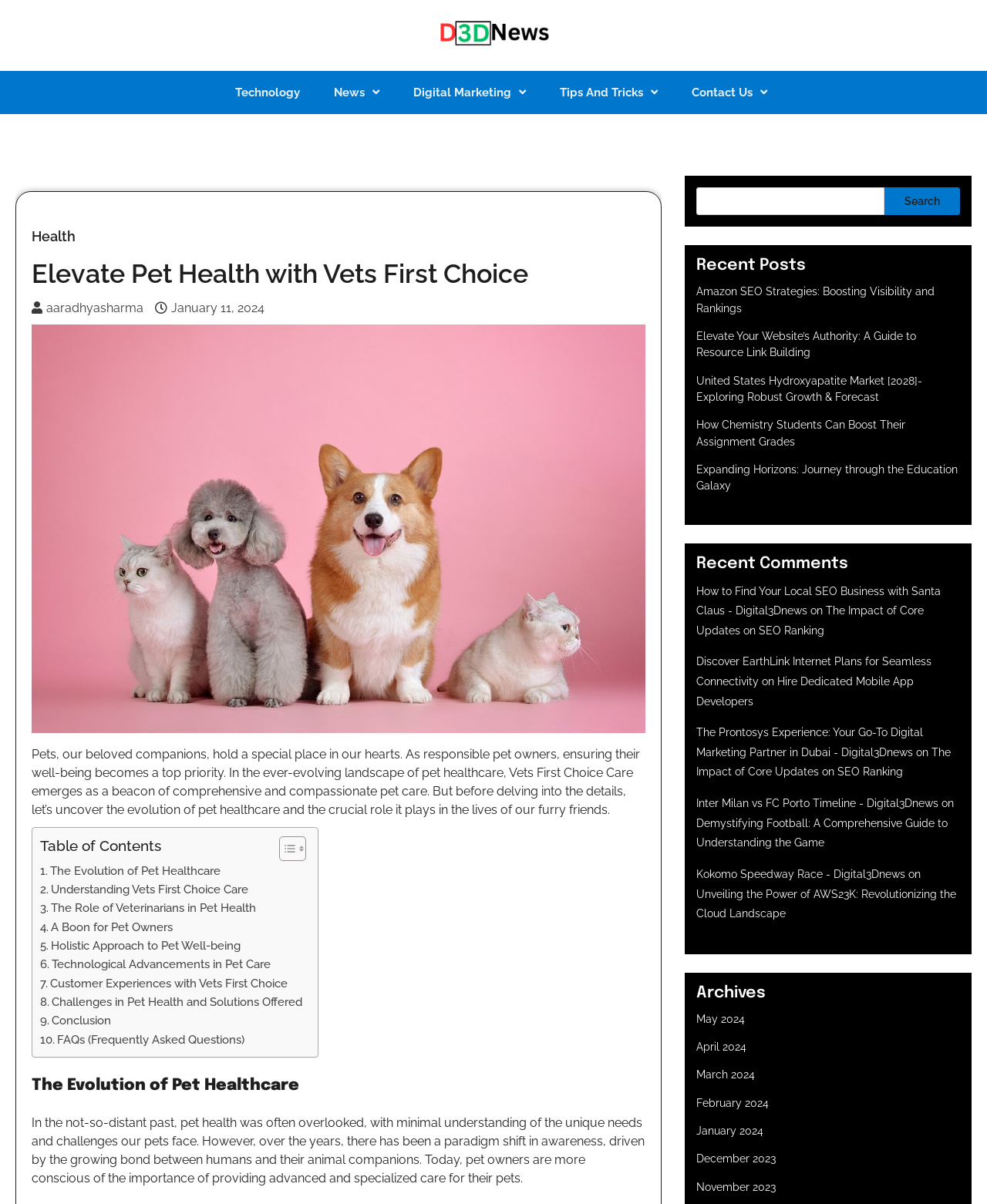Given the element description: "FAQs (Frequently Asked Questions)", predict the bounding box coordinates of this UI element. The coordinates must be four float numbers between 0 and 1, given as [left, top, right, bottom].

[0.041, 0.856, 0.248, 0.871]